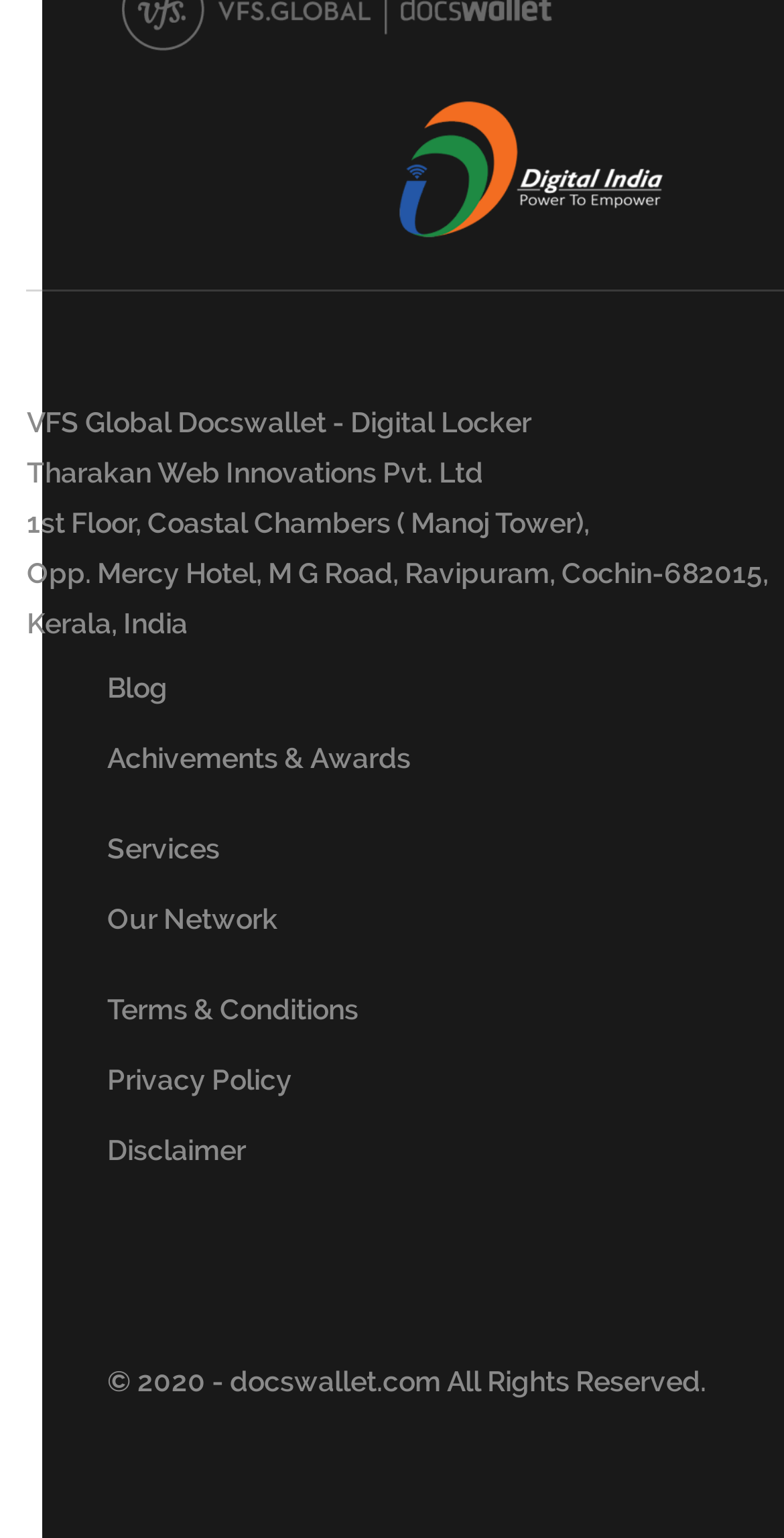Please specify the bounding box coordinates of the element that should be clicked to execute the given instruction: 'Check job opportunities'. Ensure the coordinates are four float numbers between 0 and 1, expressed as [left, top, right, bottom].

None